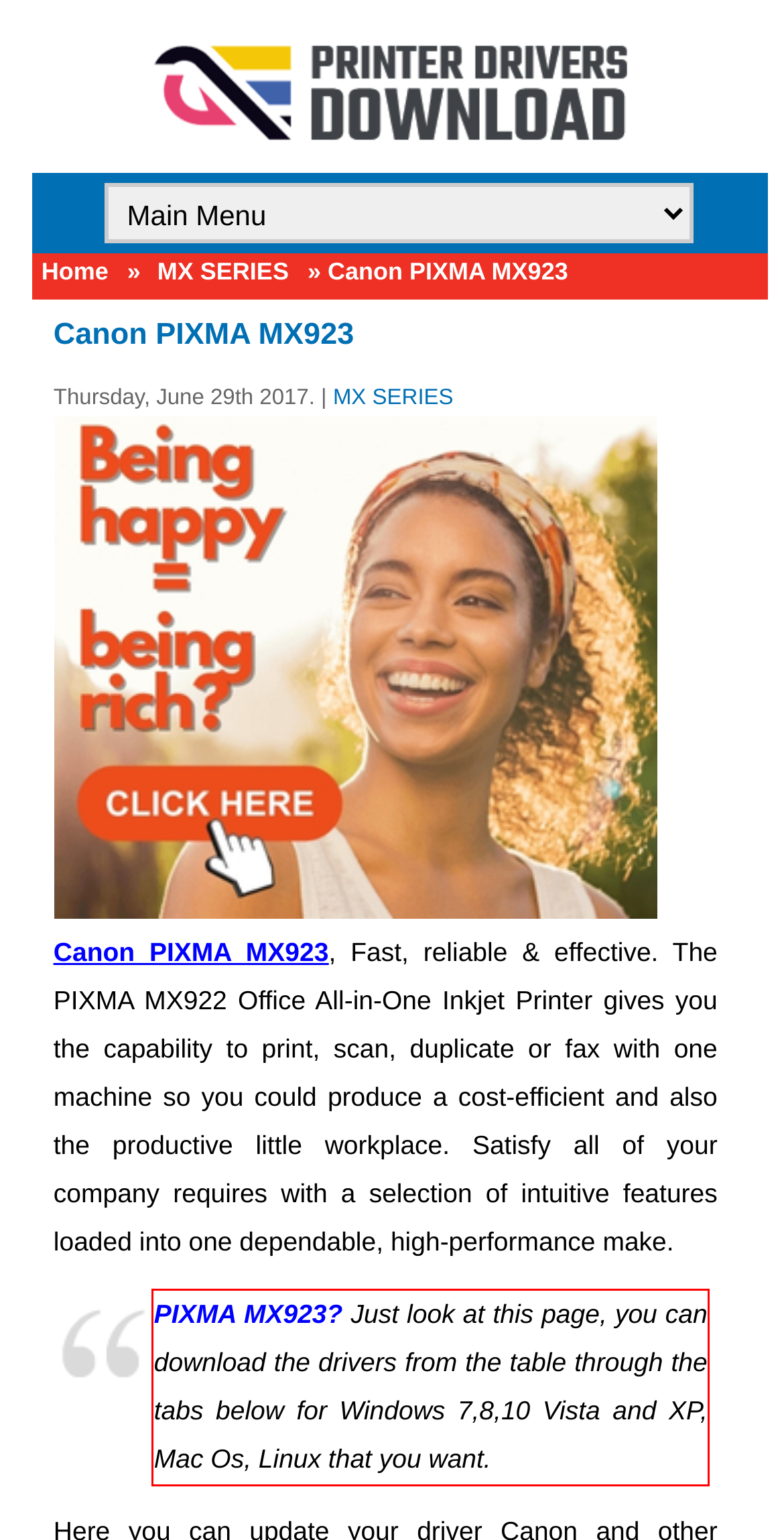There is a UI element on the webpage screenshot marked by a red bounding box. Extract and generate the text content from within this red box.

PIXMA MX923? Just look at this page, you can download the drivers from the table through the tabs below for Windows 7,8,10 Vista and XP, Mac Os, Linux that you want.